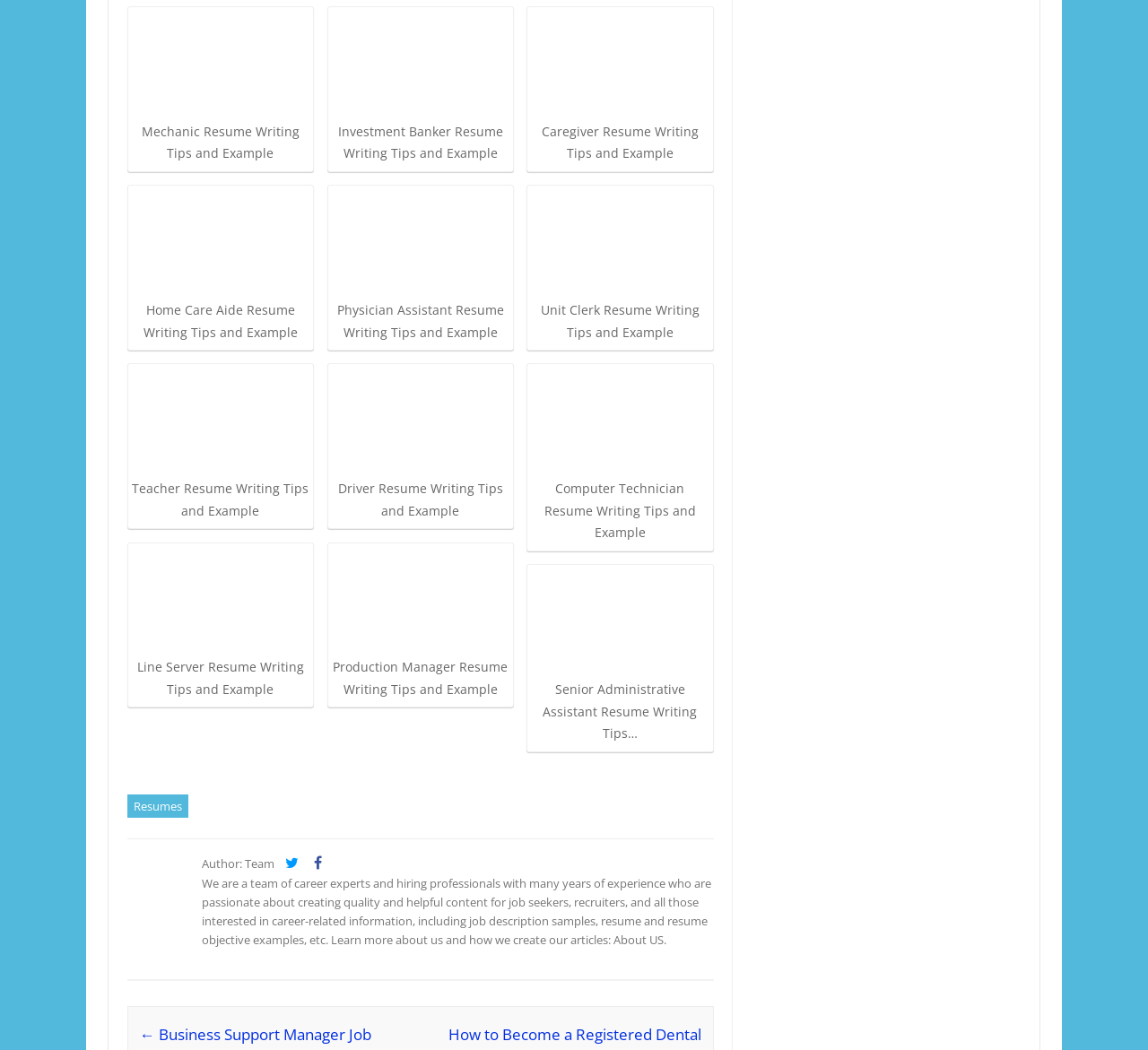Determine the bounding box coordinates (top-left x, top-left y, bottom-right x, bottom-right y) of the UI element described in the following text: About US.

[0.534, 0.887, 0.58, 0.902]